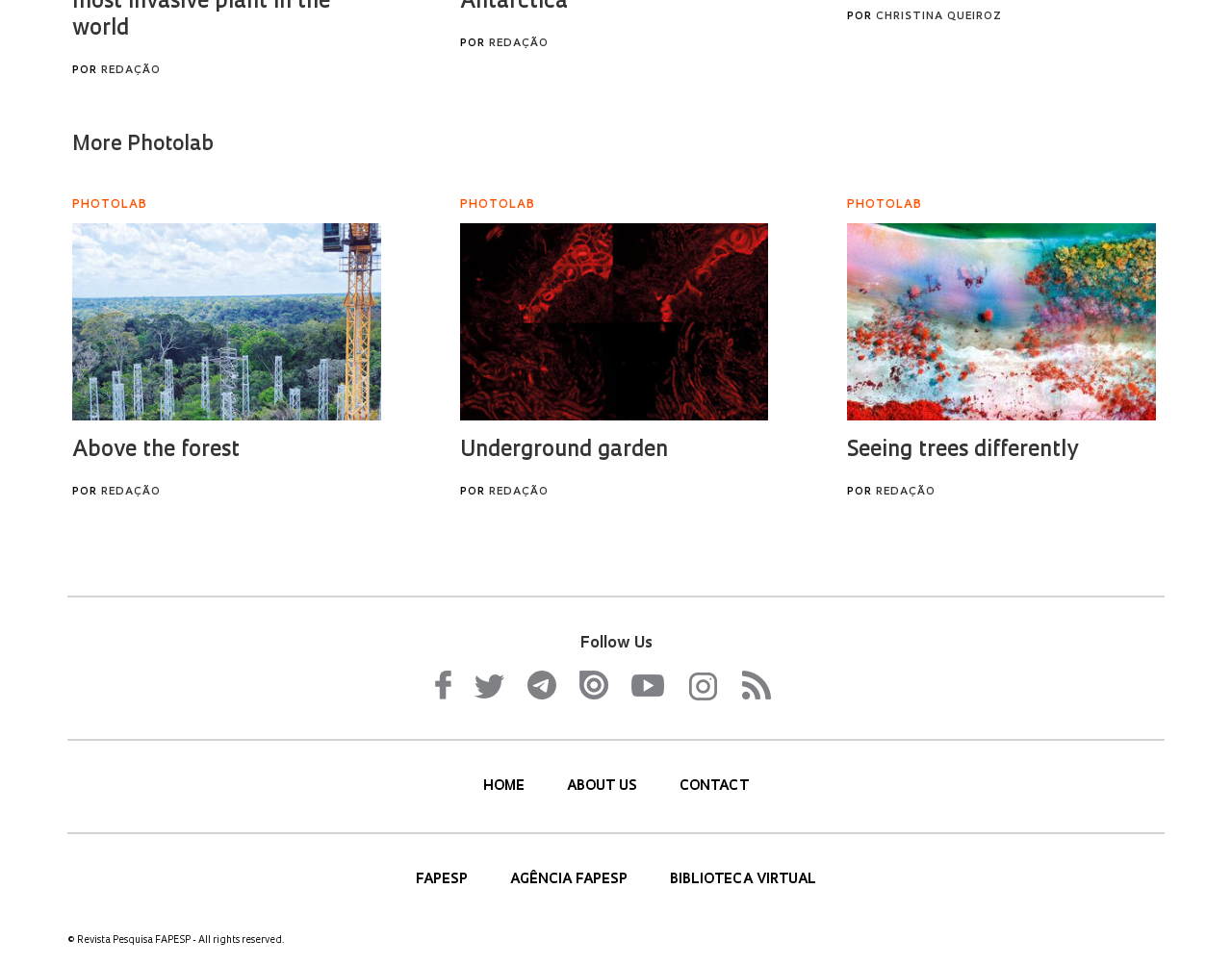Find the bounding box coordinates of the clickable area required to complete the following action: "Search Knowledge Base".

None